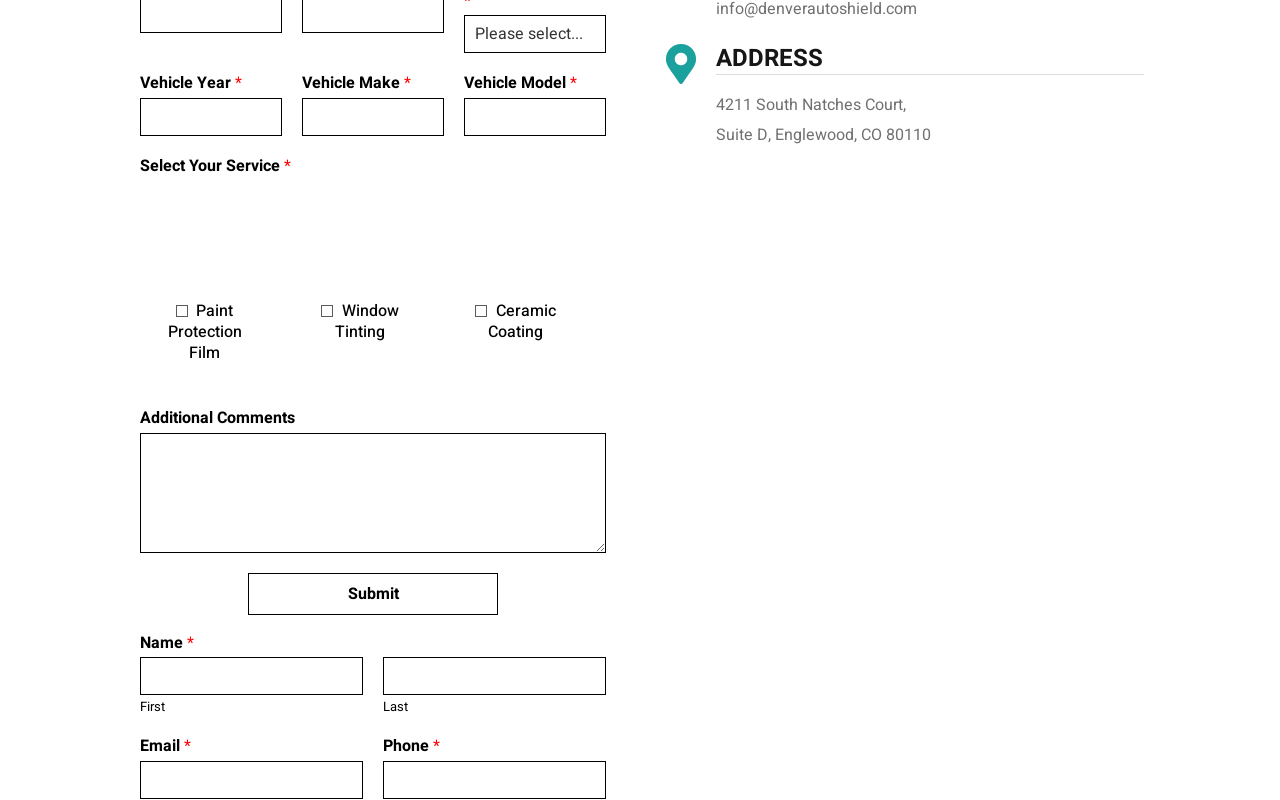Identify the bounding box coordinates of the clickable region necessary to fulfill the following instruction: "Select contact preference". The bounding box coordinates should be four float numbers between 0 and 1, i.e., [left, top, right, bottom].

[0.363, 0.019, 0.474, 0.067]